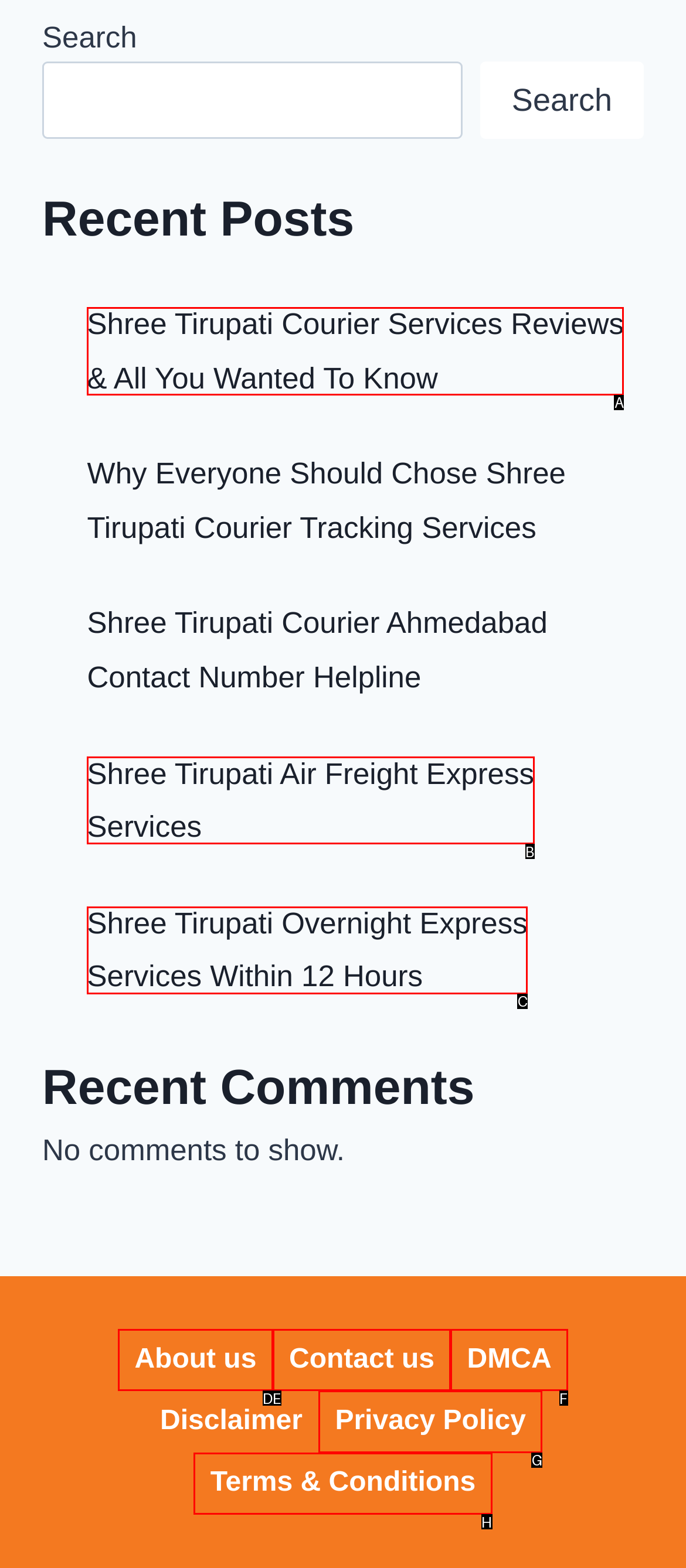Select the letter of the UI element that matches this task: Read Shree Tirupati Courier Services Reviews
Provide the answer as the letter of the correct choice.

A